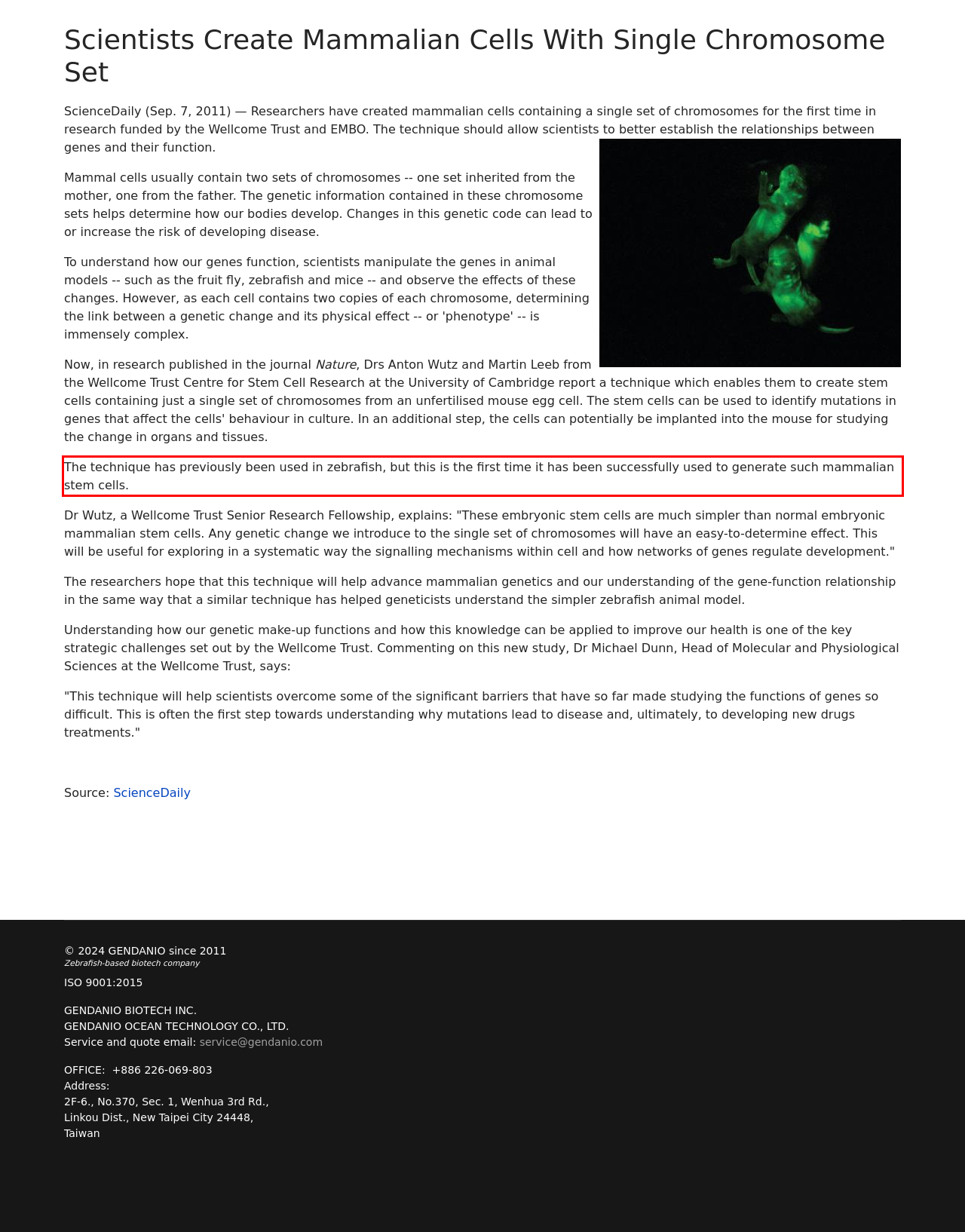Review the webpage screenshot provided, and perform OCR to extract the text from the red bounding box.

The technique has previously been used in zebrafish, but this is the first time it has been successfully used to generate such mammalian stem cells.